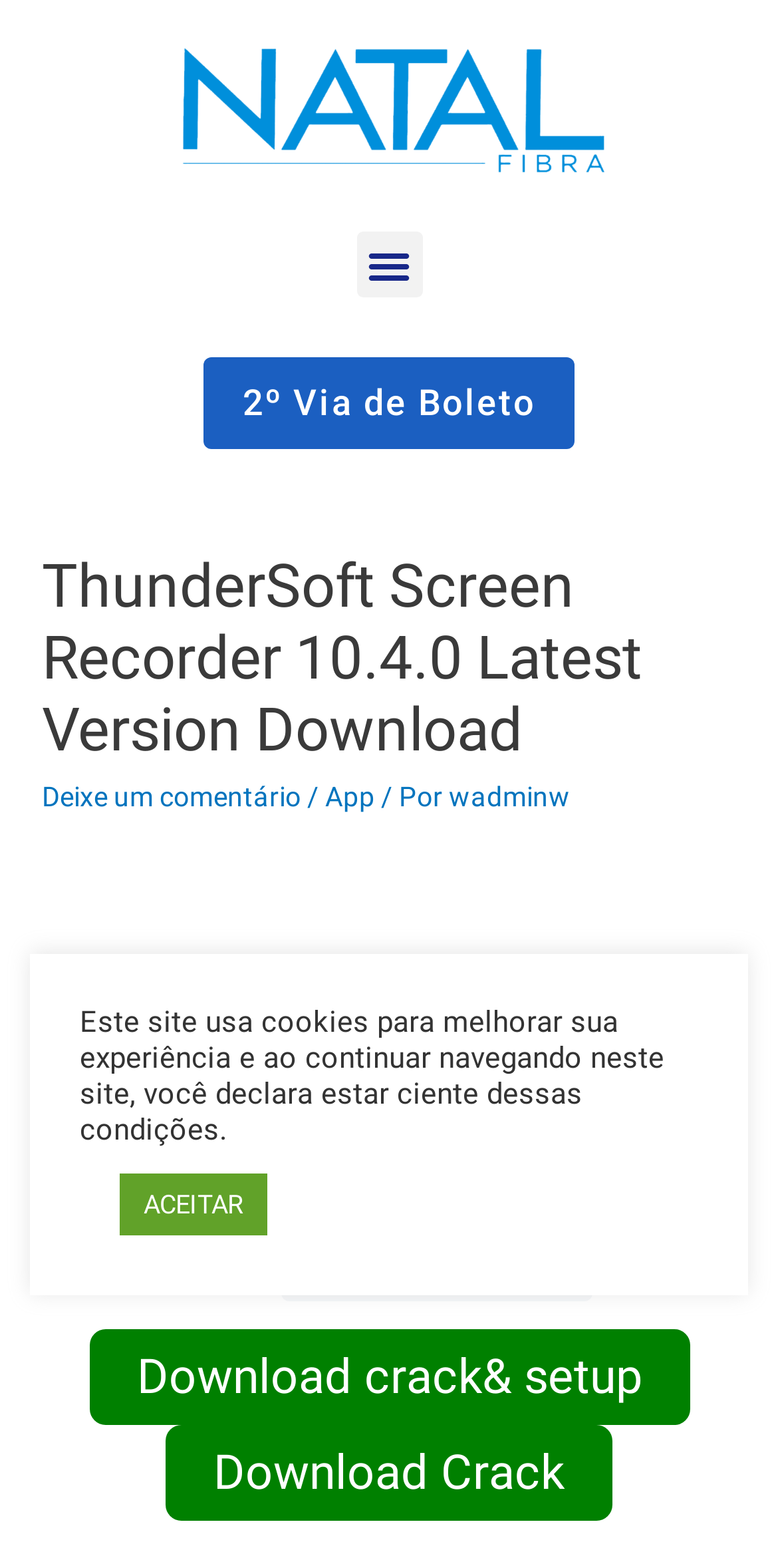Please give the bounding box coordinates of the area that should be clicked to fulfill the following instruction: "Visit the app page". The coordinates should be in the format of four float numbers from 0 to 1, i.e., [left, top, right, bottom].

[0.418, 0.497, 0.482, 0.518]